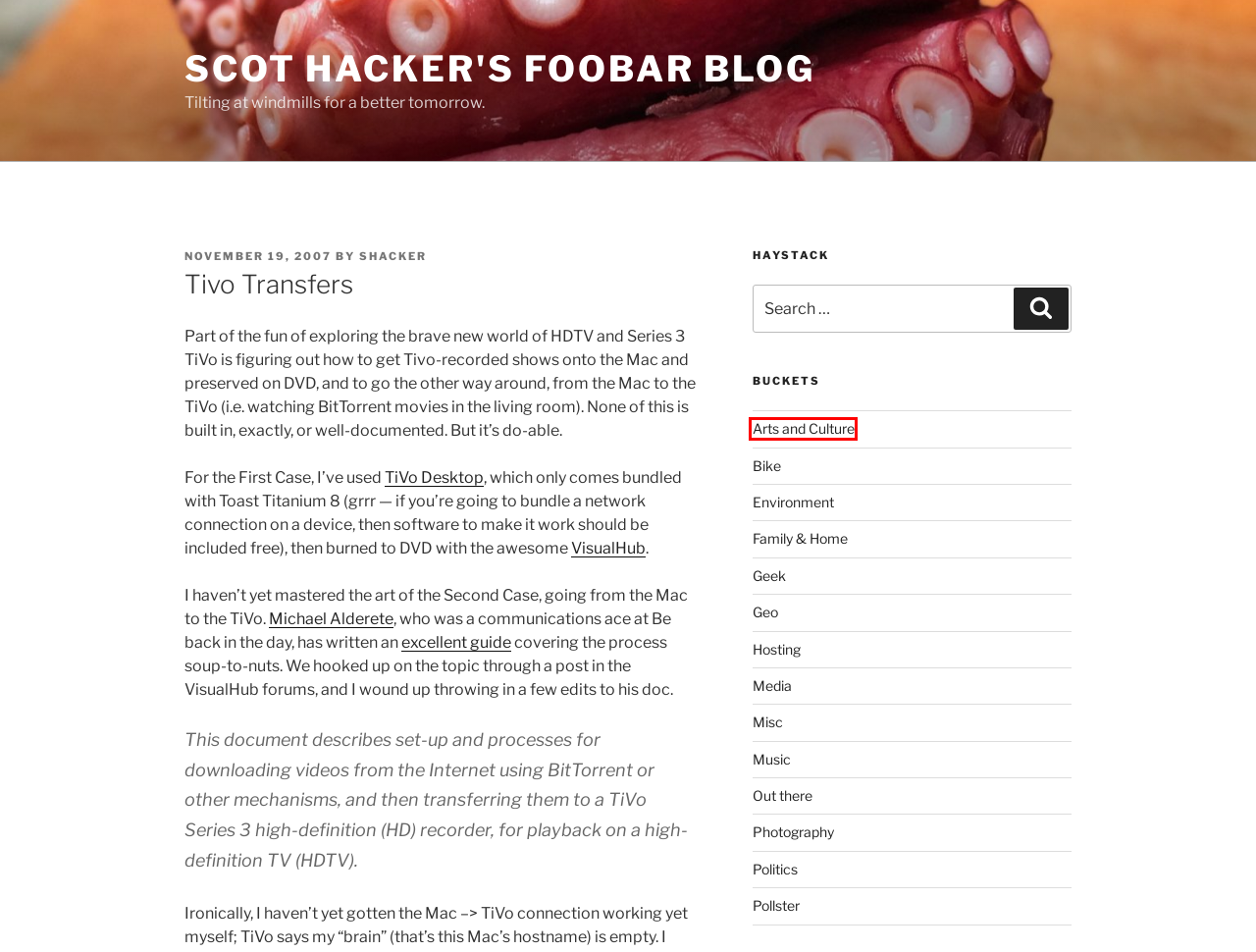You have a screenshot of a webpage with a red bounding box around an element. Select the webpage description that best matches the new webpage after clicking the element within the red bounding box. Here are the descriptions:
A. shacker – scot hacker's foobar blog
B. Bike – scot hacker's foobar blog
C. Politics – scot hacker's foobar blog
D. Environment – scot hacker's foobar blog
E. scot hacker's foobar blog – Tilting at windmills for a better tomorrow.
F. Family & Home – scot hacker's foobar blog
G. Arts and Culture – scot hacker's foobar blog
H. Geek – scot hacker's foobar blog

G